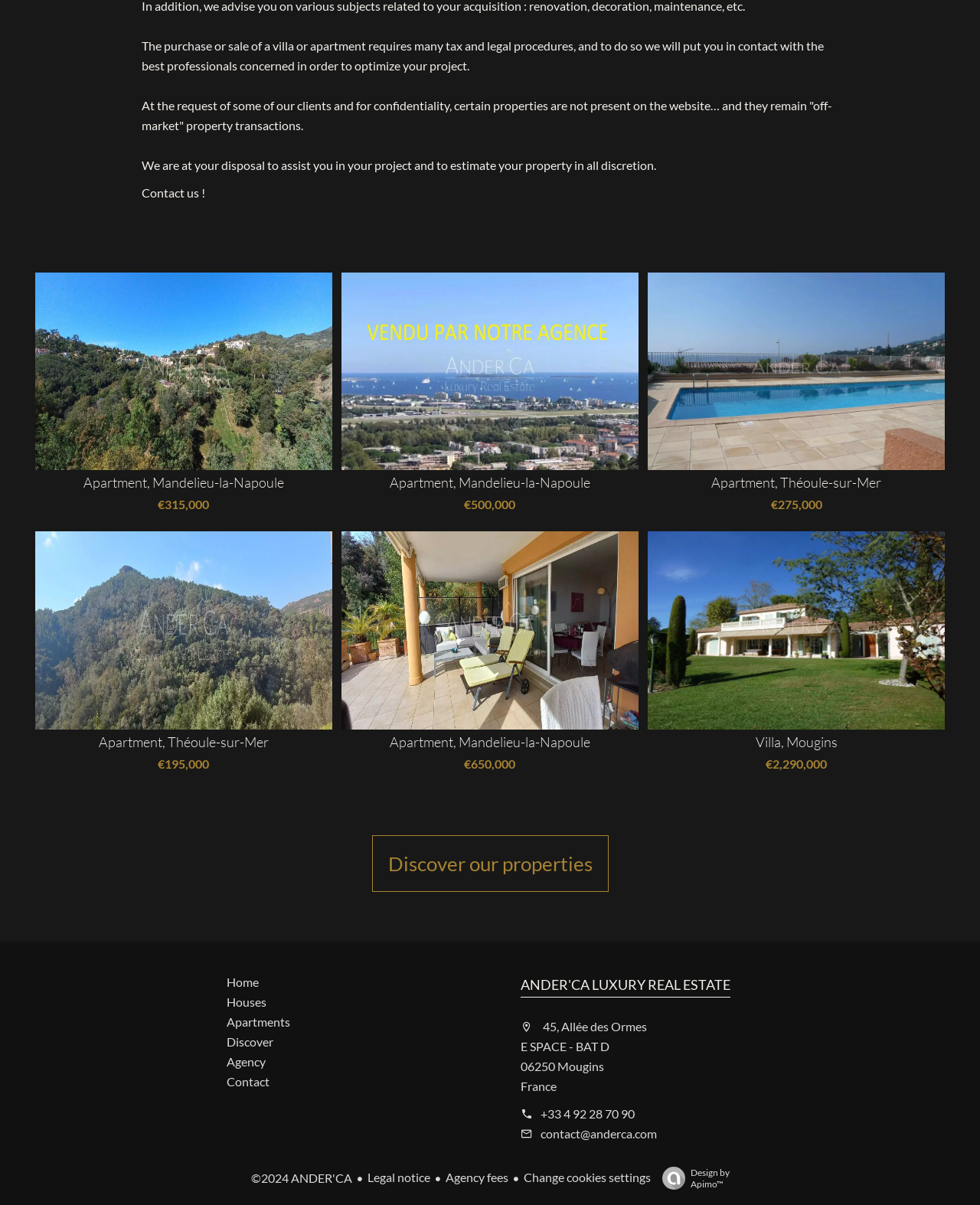How many properties are displayed on the webpage?
Please utilize the information in the image to give a detailed response to the question.

There are six properties displayed on the webpage, each with an image, heading, and price. The properties are listed in a grid format and include apartments and villas in different locations.